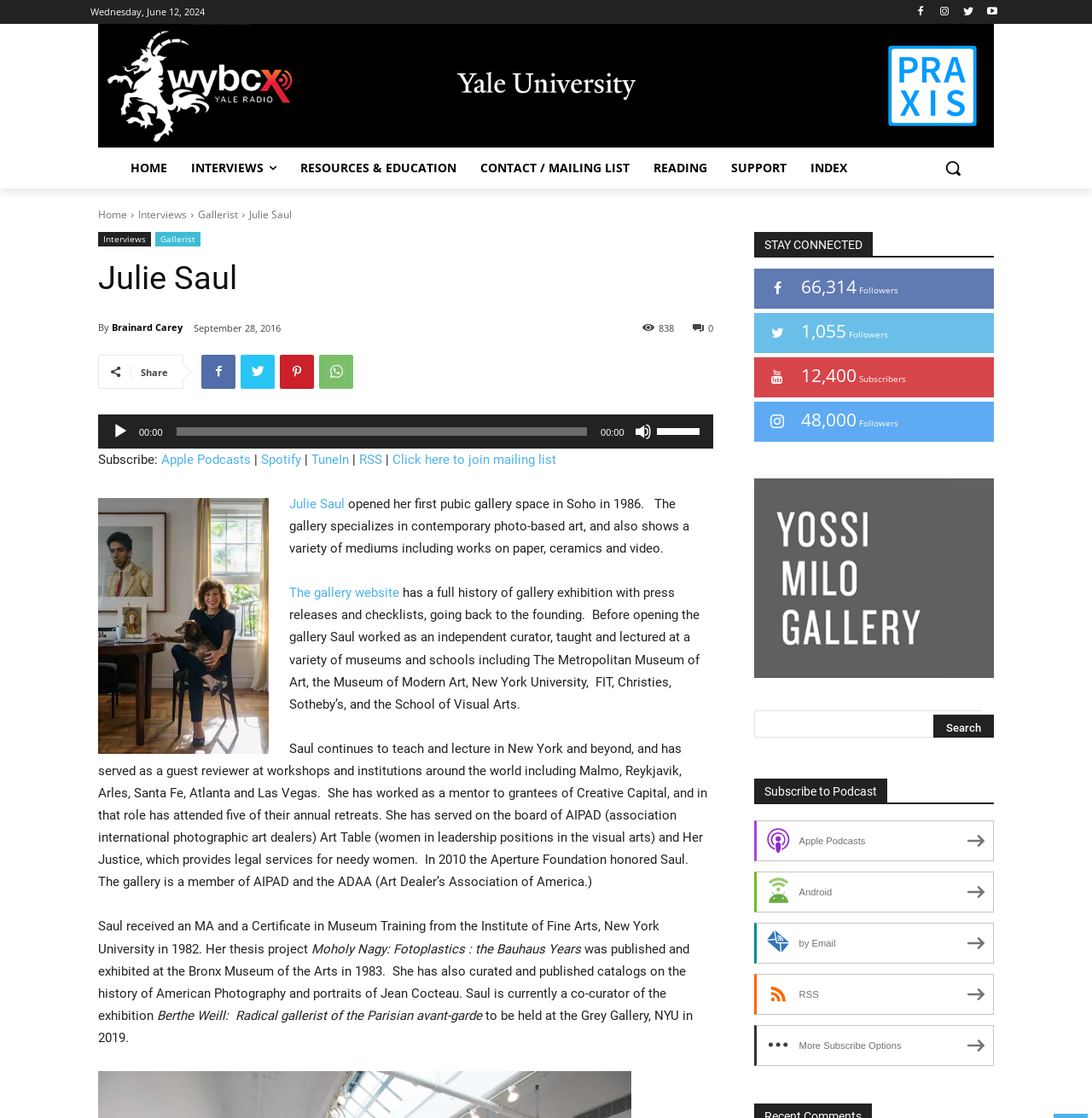What is the name of the podcast?
Answer the question with a detailed and thorough explanation.

The answer can be found in the Root Element's text, which mentions 'Julie Saul | Interviews from Yale University Radio WYBCX'. This suggests that the podcast is from Yale University Radio WYBCX.